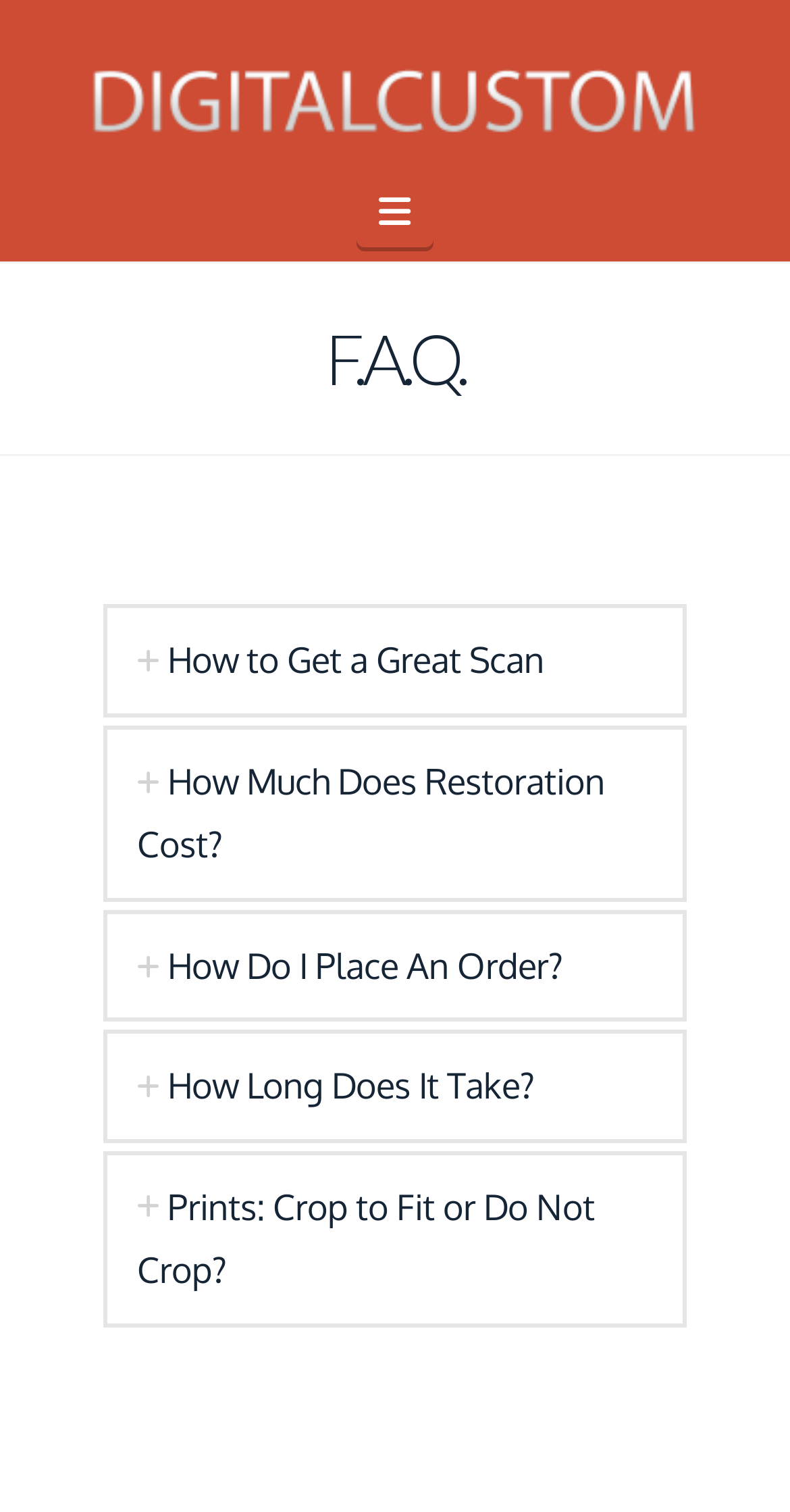Calculate the bounding box coordinates of the UI element given the description: "Navigation".

[0.451, 0.117, 0.549, 0.163]